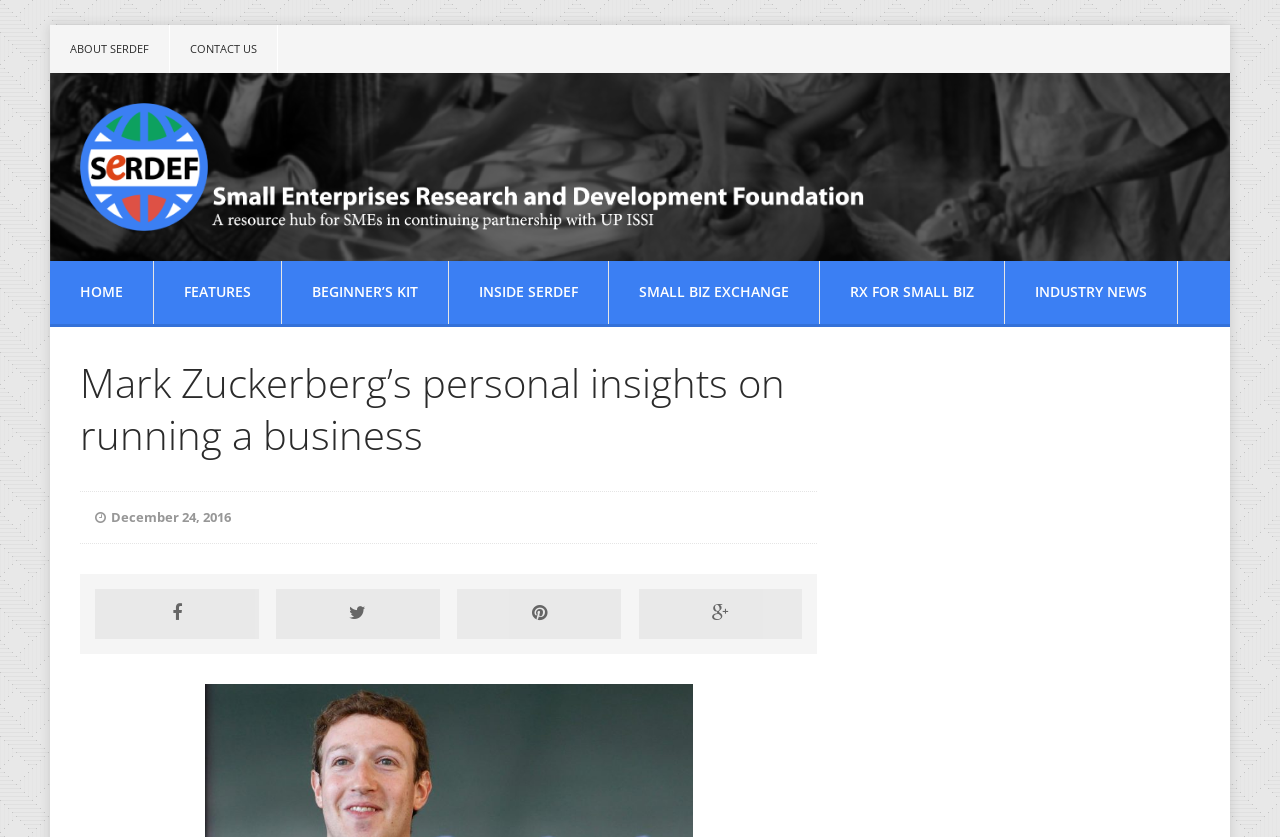Can you find the bounding box coordinates for the element that needs to be clicked to execute this instruction: "visit home page"? The coordinates should be given as four float numbers between 0 and 1, i.e., [left, top, right, bottom].

[0.039, 0.312, 0.12, 0.387]